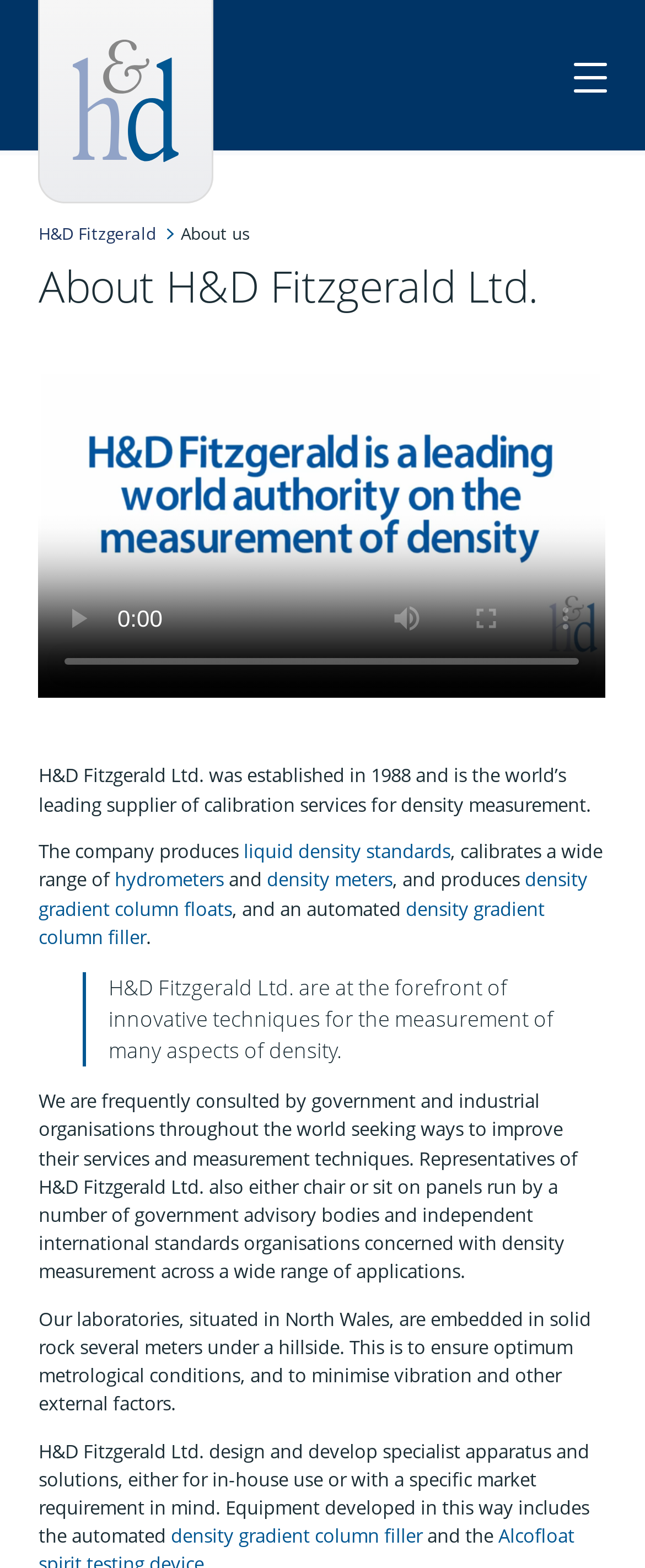Identify the bounding box coordinates of the clickable region to carry out the given instruction: "Click the H&D Fitzgerald link at the top".

[0.06, 0.0, 0.332, 0.13]